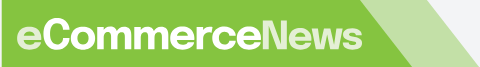What is the focus of the publication?
Answer the question with a thorough and detailed explanation.

The focus of the publication is the eCommerce sector because the caption states that the publication delivers timely and relevant technology news and insights for professionals in the eCommerce sector.